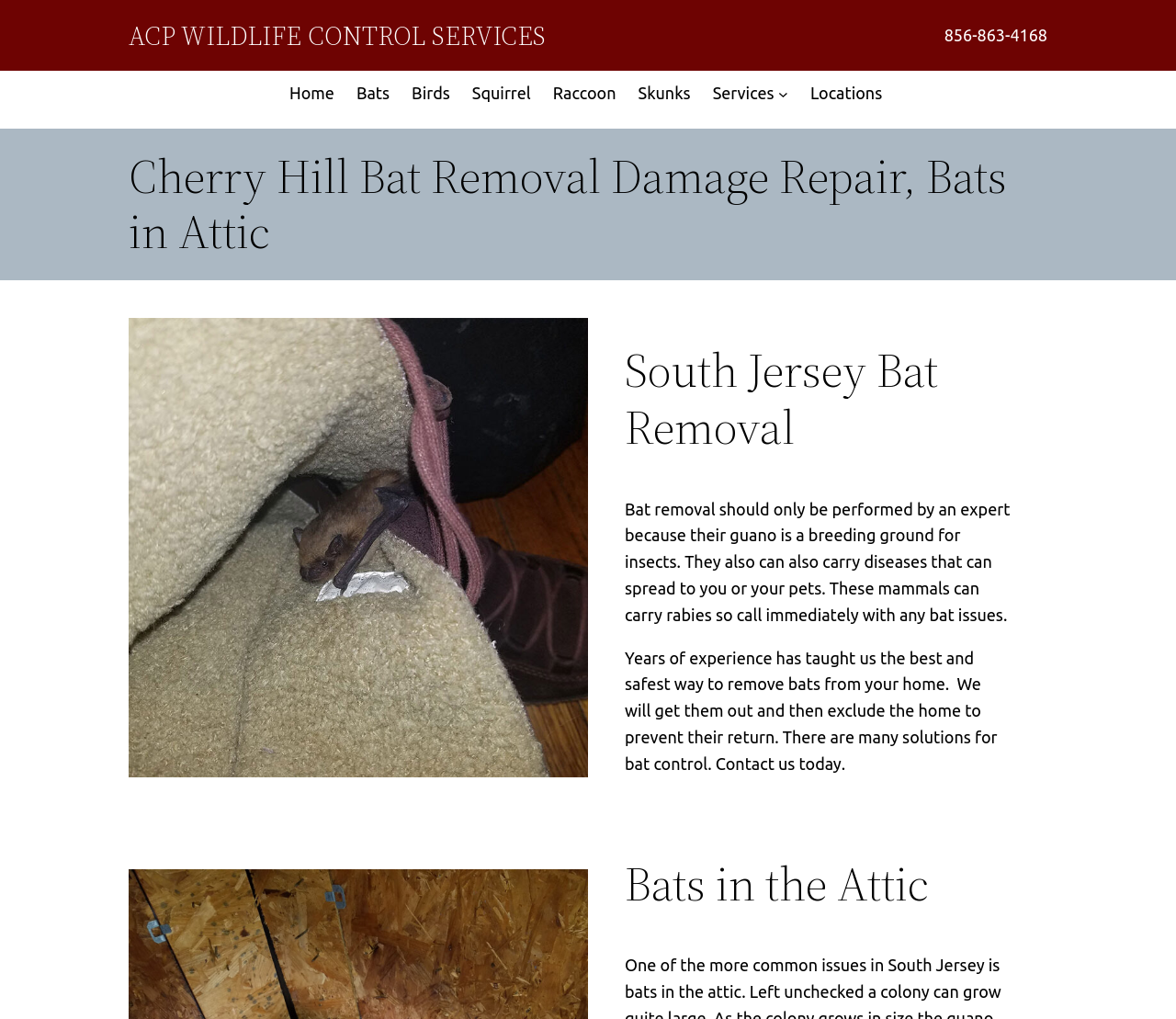Using the image as a reference, answer the following question in as much detail as possible:
What is the importance of removing bats from homes?

I found the importance of removing bats from homes by reading the static text that explains the risks associated with bat guano, including the spread of diseases and insect breeding.